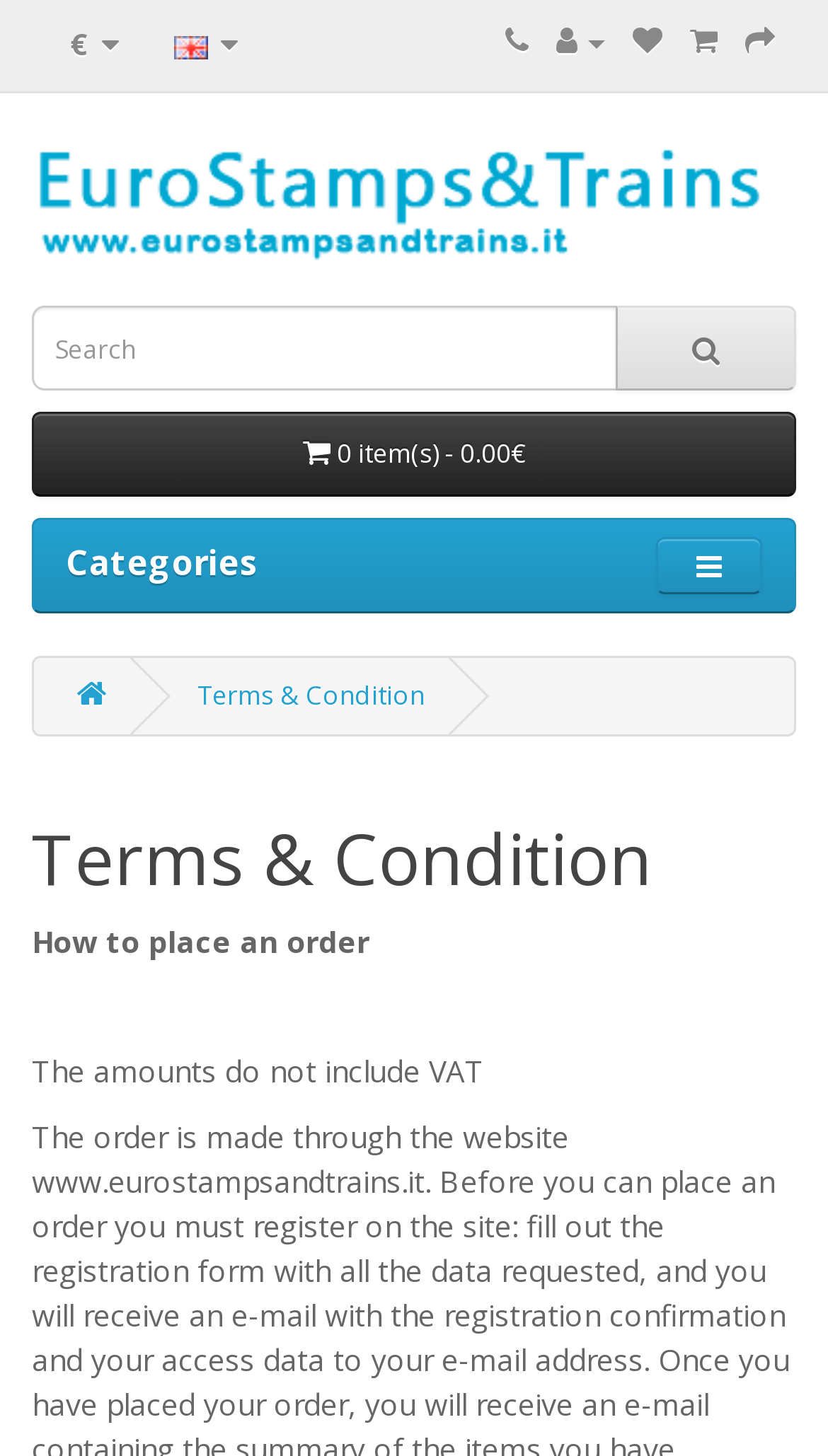Generate a thorough description of the webpage.

The webpage is about the Terms and Conditions of a website, likely an e-commerce platform. At the top left, there are two buttons: one with a euro symbol and another with the text "English" accompanied by a flag icon. To the right of these buttons, there are five social media links represented by icons.

Below these elements, there is a link to "Euro Stamps & Trains" with an accompanying image. Underneath this link, there is a search bar with a textbox and a button with a magnifying glass icon.

On the left side of the page, there is a section with the title "Categories" and a button with a grid icon. Below this section, there are two links: one with a folder icon and another with the text "Terms & Condition".

The main content of the page is divided into sections, with headings and paragraphs of text. The first section is titled "Terms & Condition" and is followed by two paragraphs: "How to place an order" and "The amounts do not include VAT".